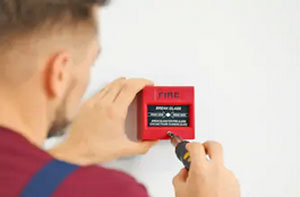Provide your answer in one word or a succinct phrase for the question: 
How do manual fire alarm systems work?

Through break glass or manual device